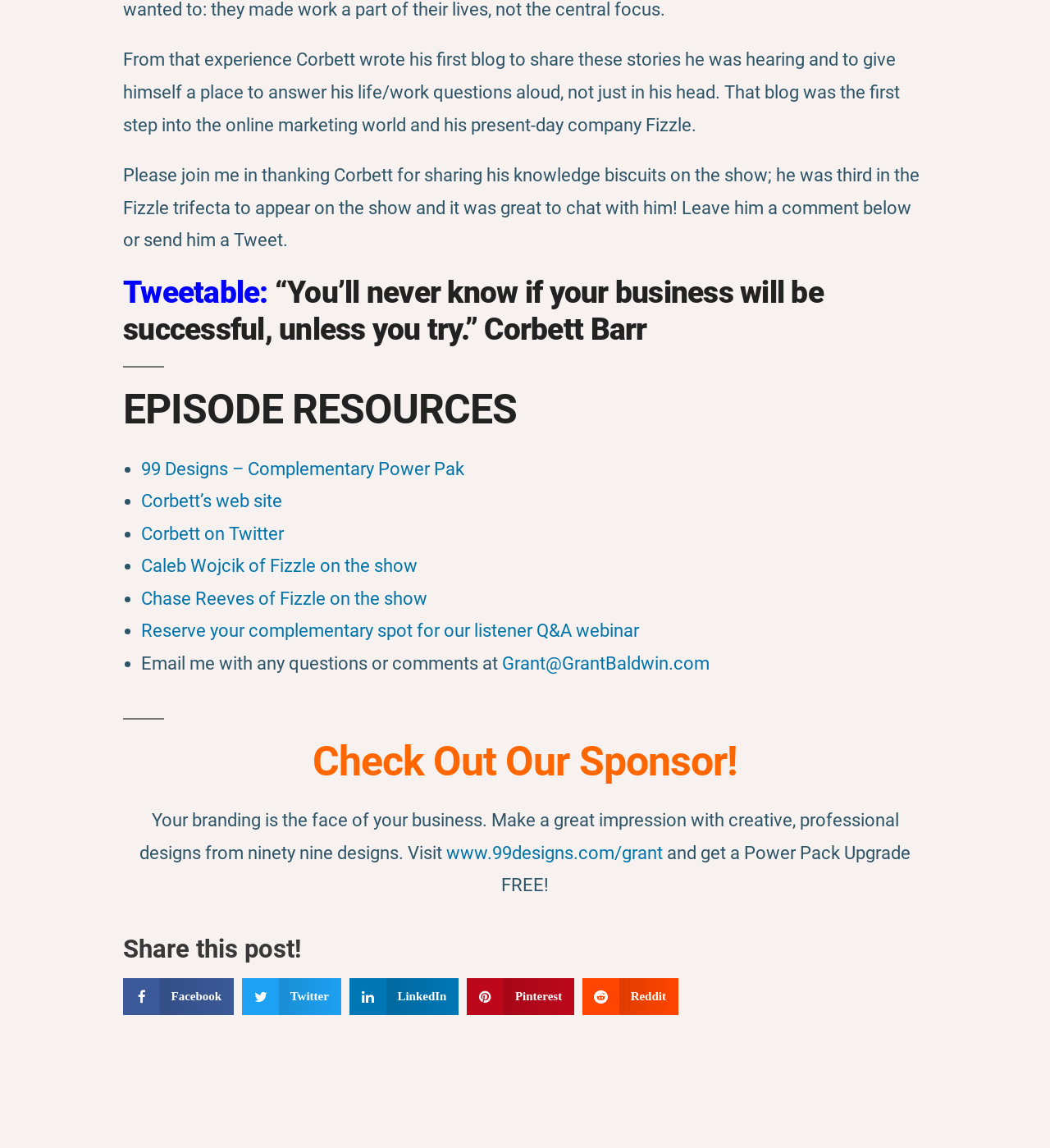What is the name of the person who wrote the blog?
Provide a well-explained and detailed answer to the question.

According to the StaticText element, Corbett wrote his first blog to share stories and answer life/work questions aloud, indicating that he is the author of the blog.